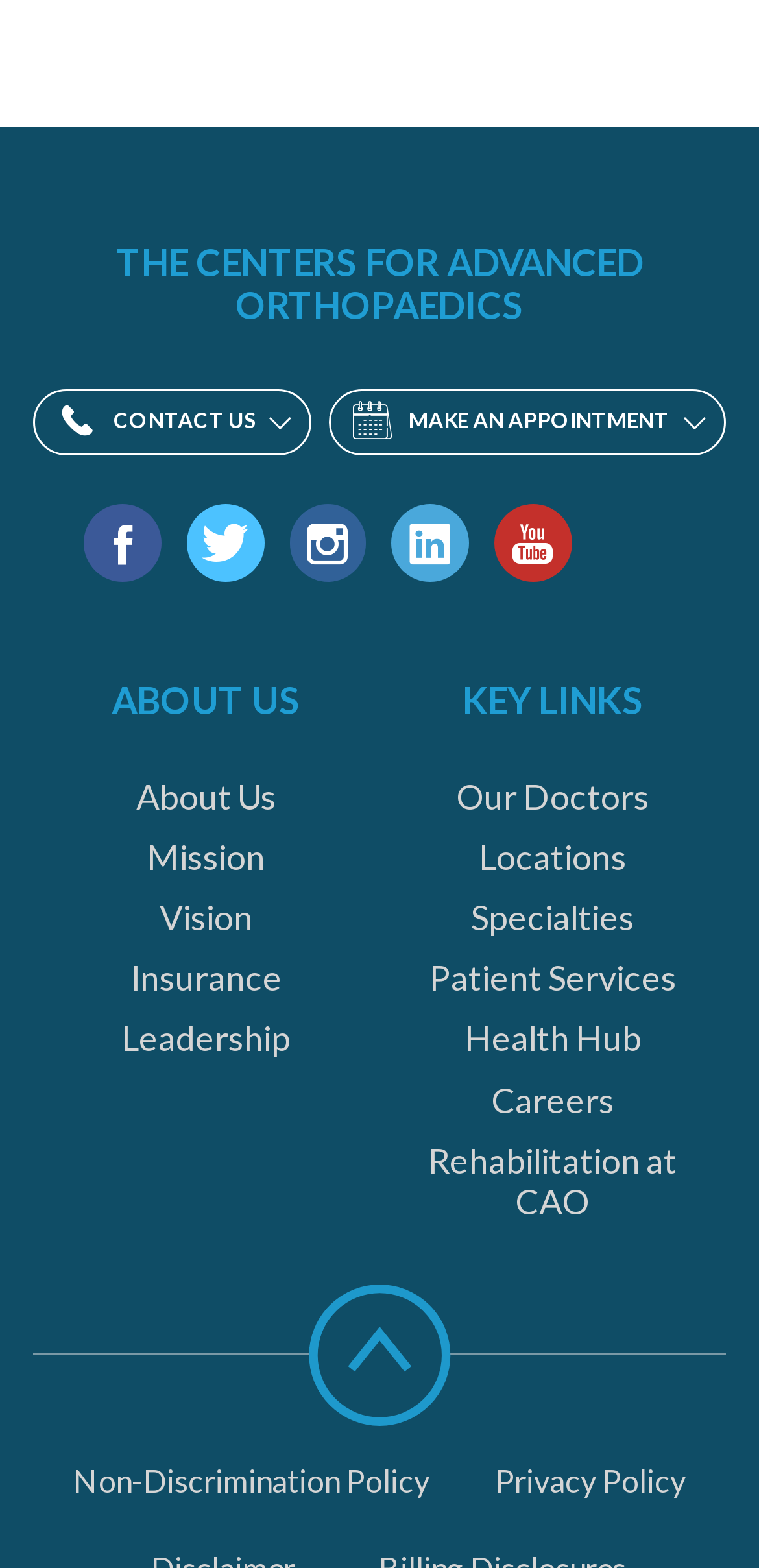Locate the bounding box coordinates of the area to click to fulfill this instruction: "Make an appointment". The bounding box should be presented as four float numbers between 0 and 1, in the order [left, top, right, bottom].

[0.433, 0.248, 0.957, 0.29]